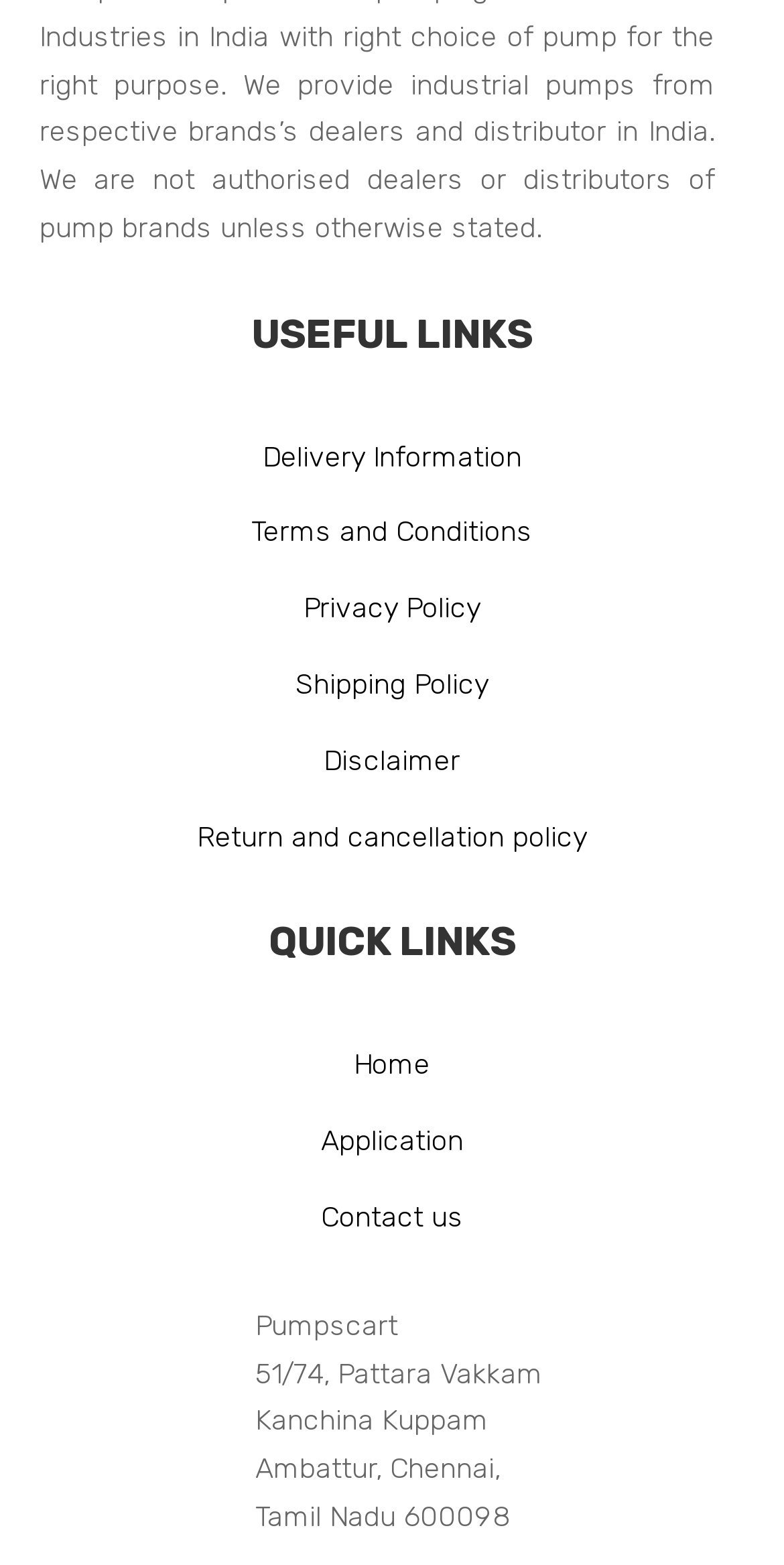Respond with a single word or phrase for the following question: 
What is the name of the website?

Pumpscart